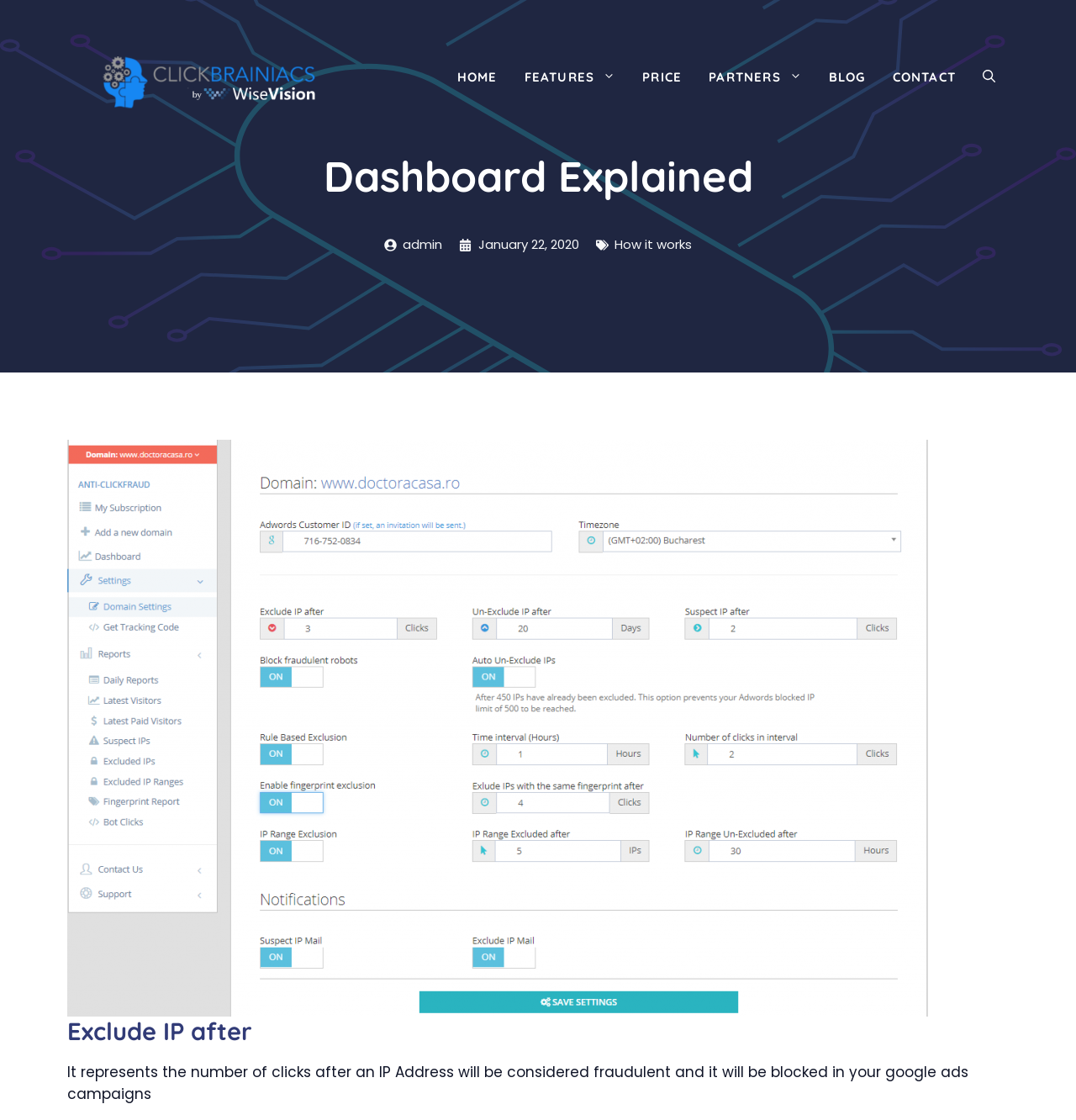What is the name of the software?
We need a detailed and meticulous answer to the question.

I inferred this answer by looking at the banner element at the top of the webpage, which contains the text 'Pay Per Click Fraud Detection, Protection Software – ClickBrainiacs'. This suggests that ClickBrainiacs is the name of the software.